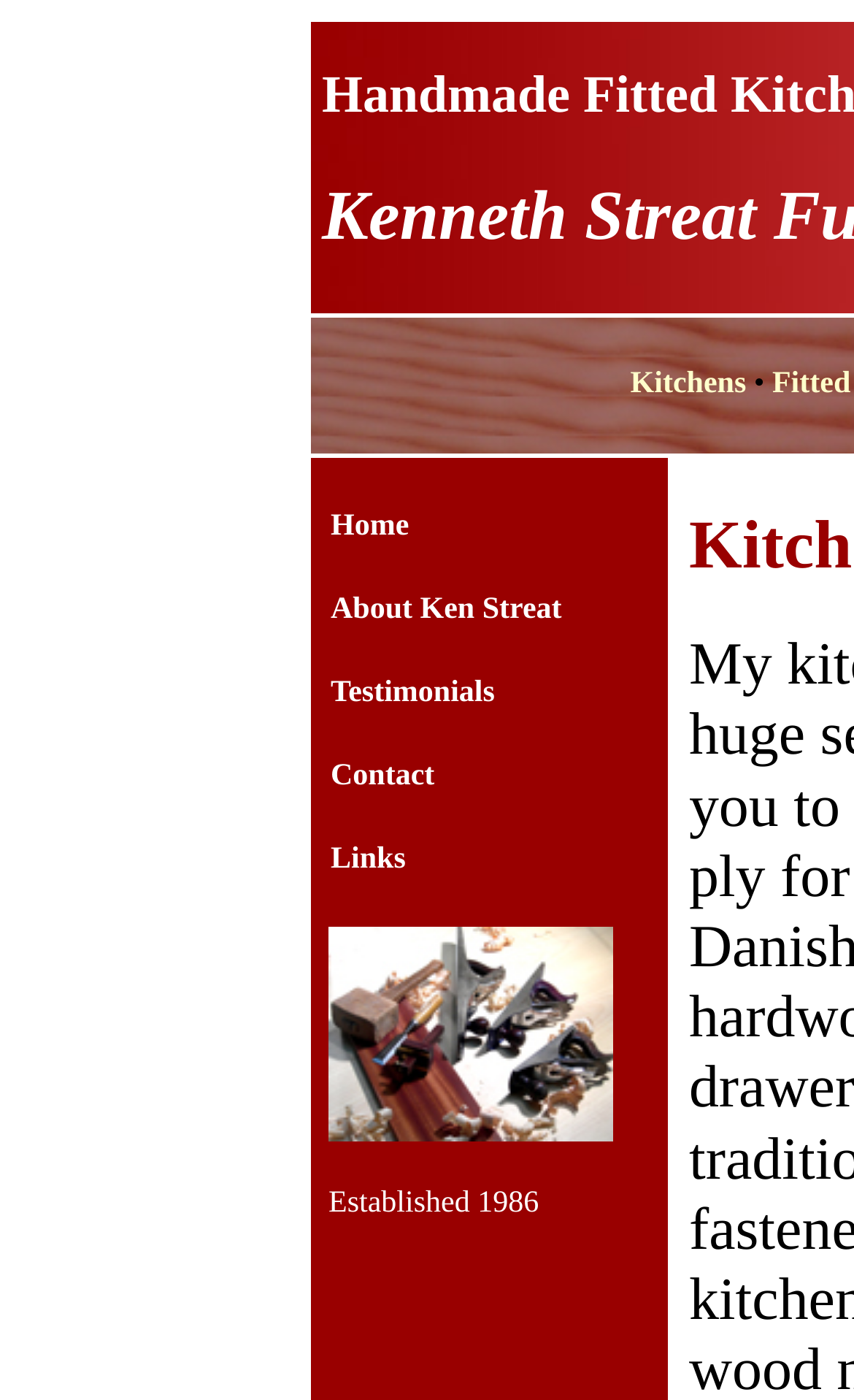Detail the various sections and features of the webpage.

The webpage appears to be a professional website for a bespoke furniture and joinery business, with a focus on individual fitted kitchens in South Devon and surrounding areas. 

At the top of the page, there is a navigation menu with six links: "Kitchens", "Home", "About Ken Streat", "Testimonials", "Contact", and "Links". The "Kitchens" link is positioned to the right of the others, while the remaining links are aligned vertically, with "Home" at the top and "Links" at the bottom.

Below the navigation menu, there is an image of "Tools of the trade - planes", which is likely a picture of woodworking tools. To the left of the image, there is a static text element that reads "Established 1986", indicating the year the business was founded.

Overall, the webpage has a clean and organized layout, with a clear focus on the business's services and expertise in bespoke furniture and joinery.